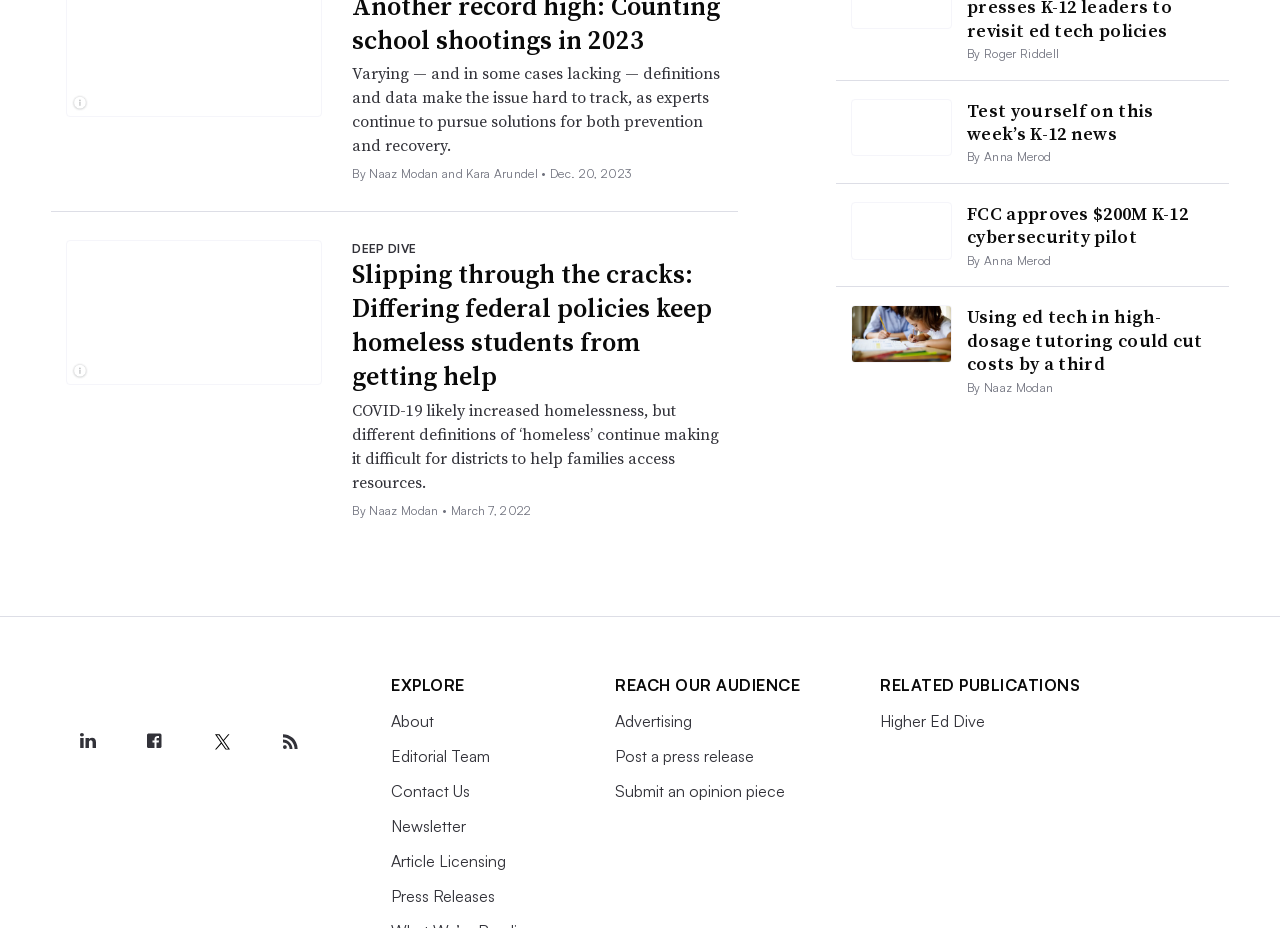Please mark the bounding box coordinates of the area that should be clicked to carry out the instruction: "View the image of a student riding a bus alone".

[0.052, 0.259, 0.252, 0.415]